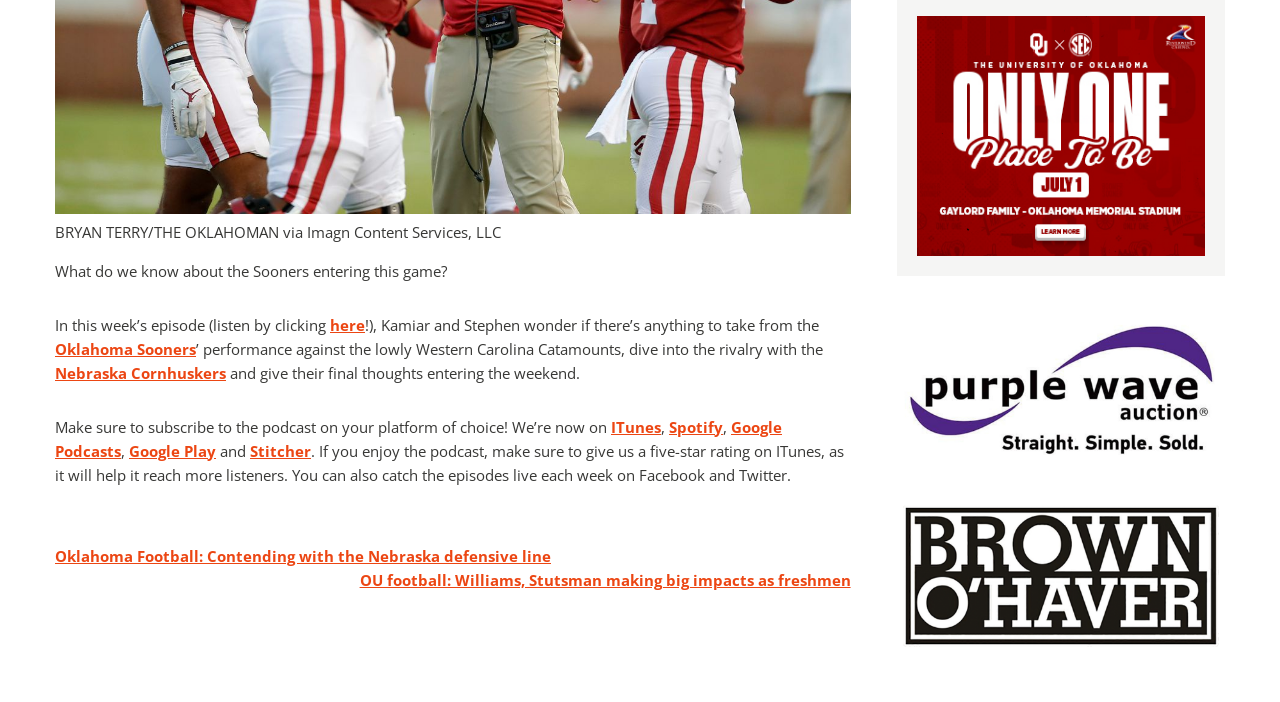Provide the bounding box coordinates of the HTML element described as: "Subscribe". The bounding box coordinates should be four float numbers between 0 and 1, i.e., [left, top, right, bottom].

None